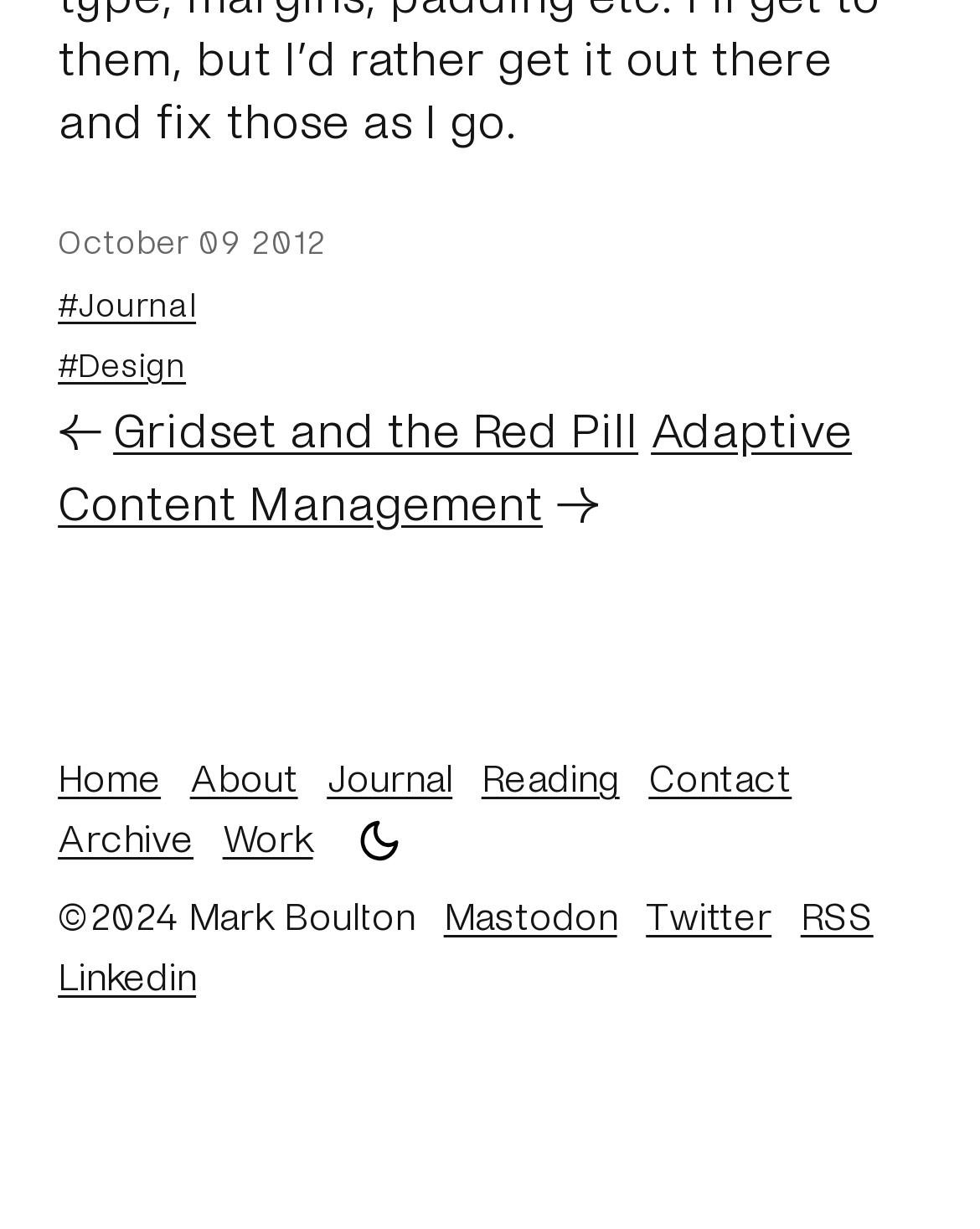Please specify the bounding box coordinates of the clickable region necessary for completing the following instruction: "click the button". The coordinates must consist of four float numbers between 0 and 1, i.e., [left, top, right, bottom].

[0.349, 0.657, 0.426, 0.719]